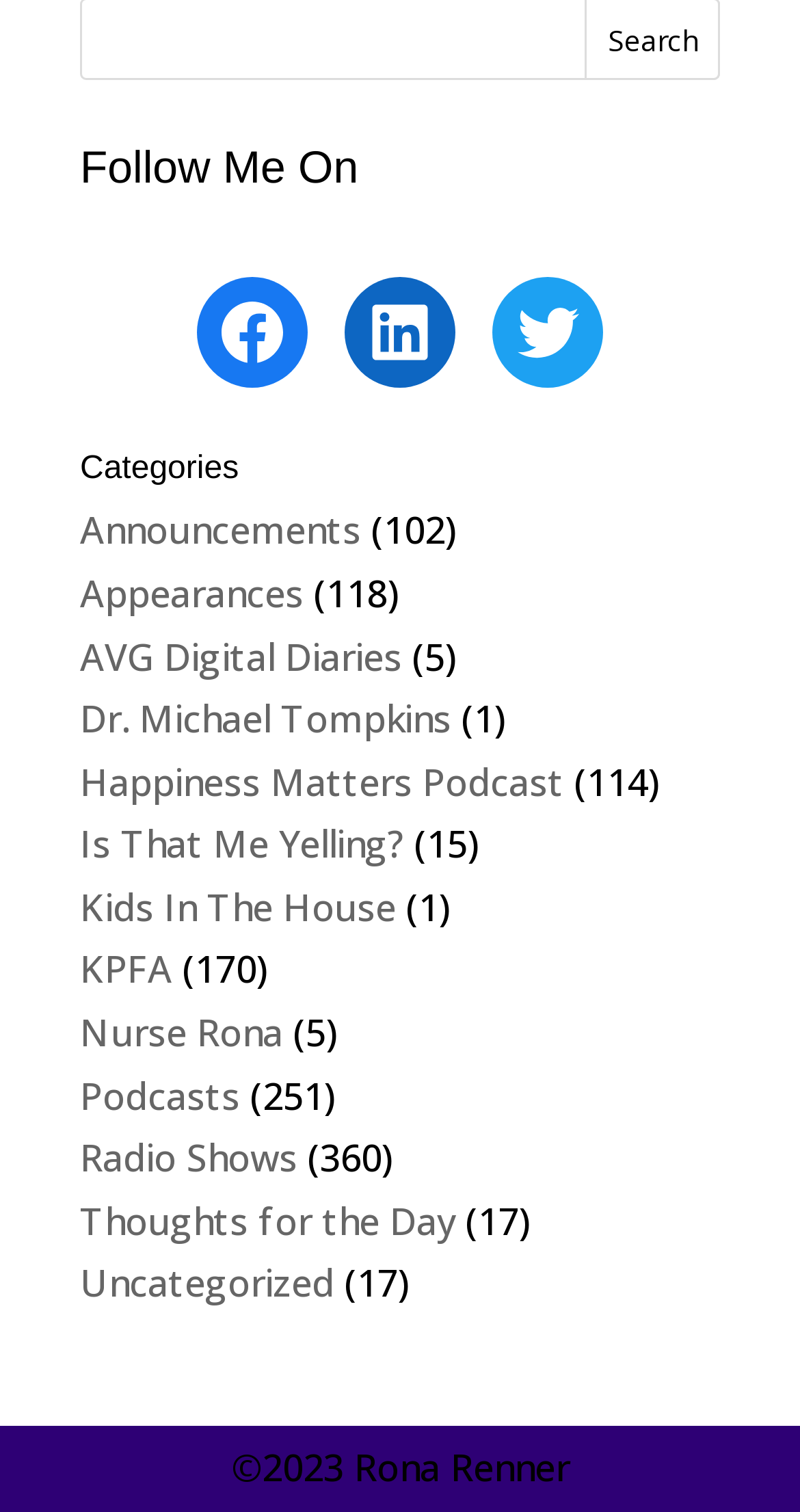How many social media links are available?
Answer the question based on the image using a single word or a brief phrase.

3